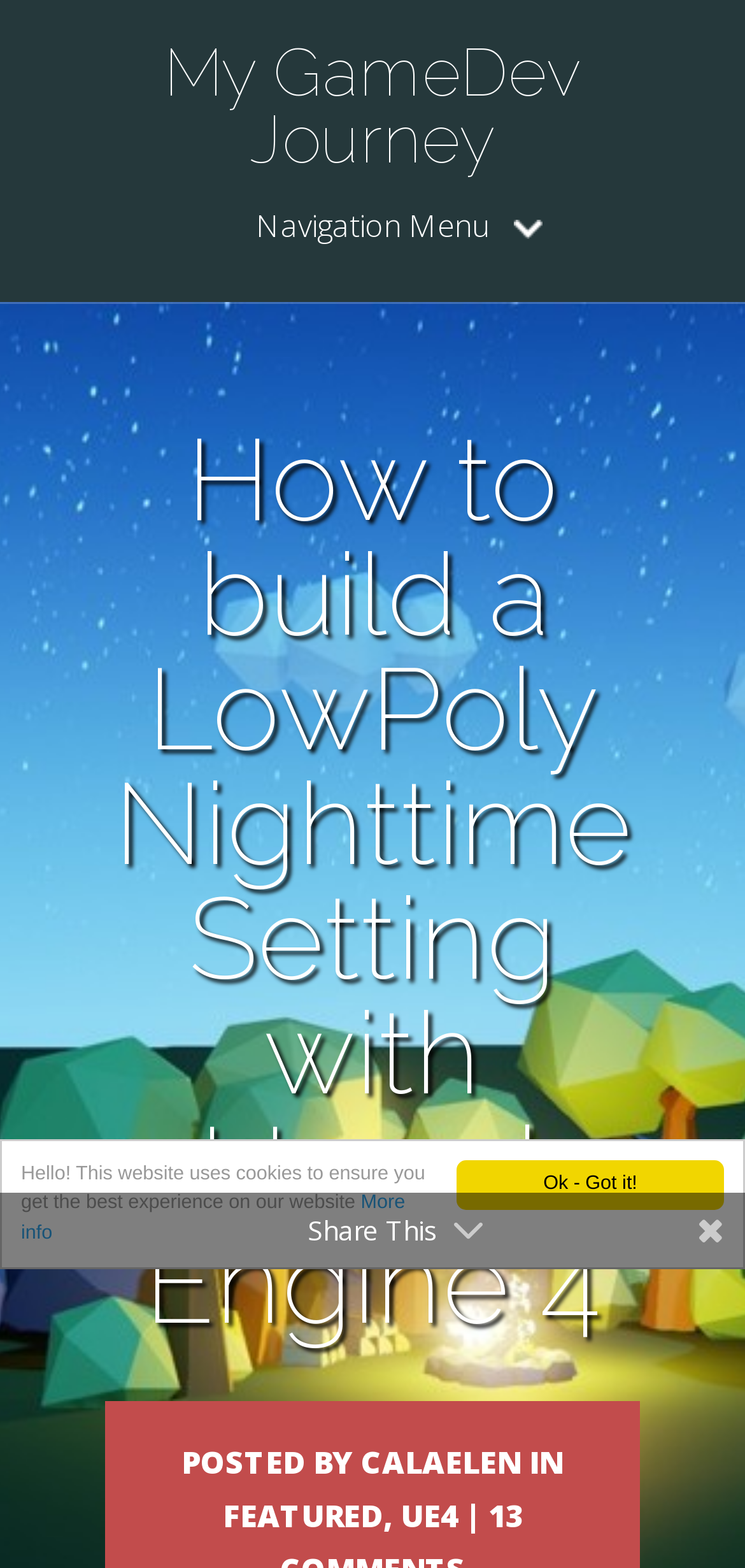Answer this question in one word or a short phrase: What is the purpose of the 'Share This' text?

To share the content